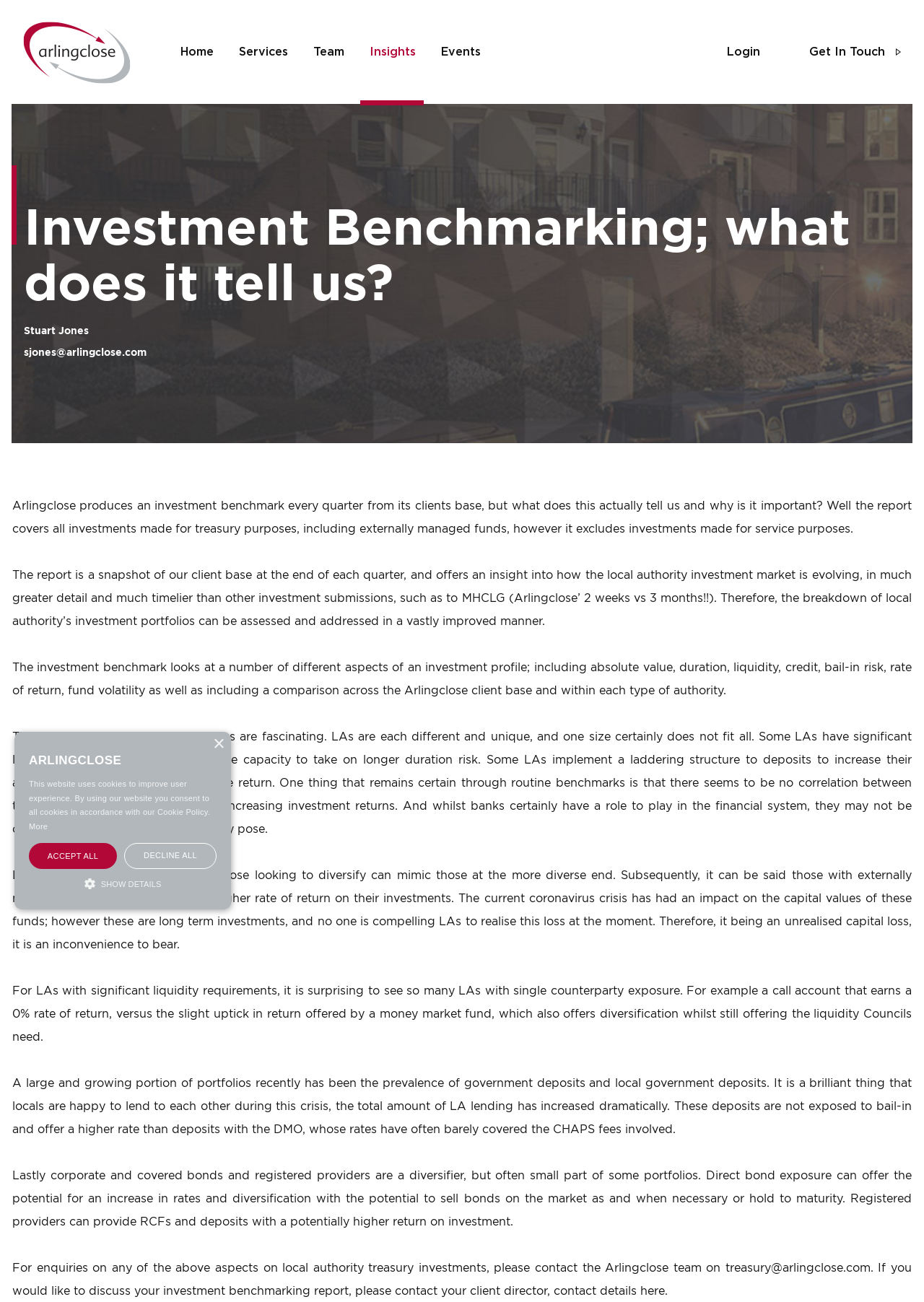Who should be contacted for enquiries on local authority treasury investments?
Give a detailed explanation using the information visible in the image.

The webpage mentions that for enquiries on any of the above aspects on local authority treasury investments, please contact the Arlingclose team on treasury@arlingclose.com, as mentioned in the last paragraph.